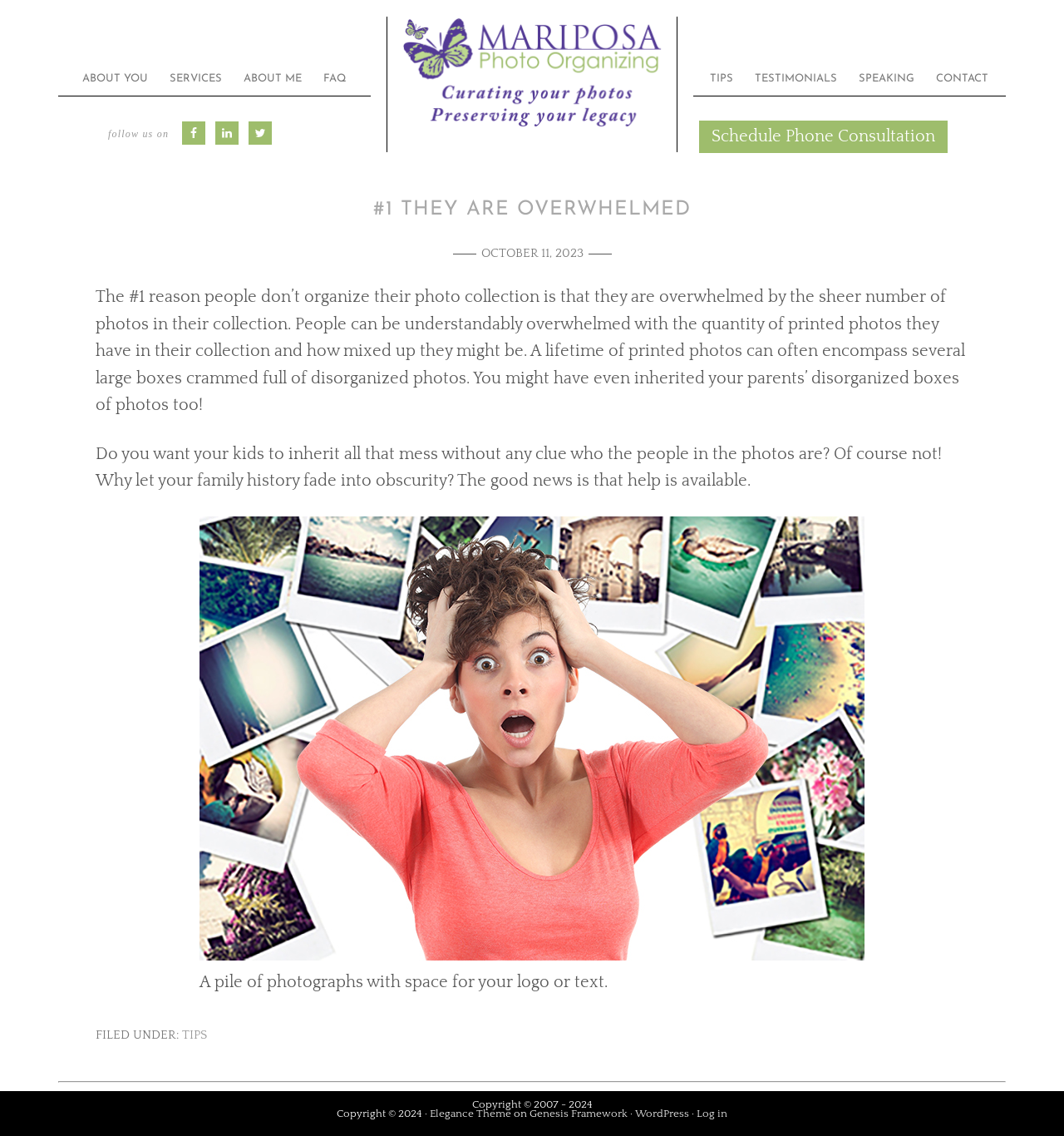Determine the bounding box coordinates for the clickable element to execute this instruction: "Schedule a phone consultation". Provide the coordinates as four float numbers between 0 and 1, i.e., [left, top, right, bottom].

[0.657, 0.106, 0.891, 0.134]